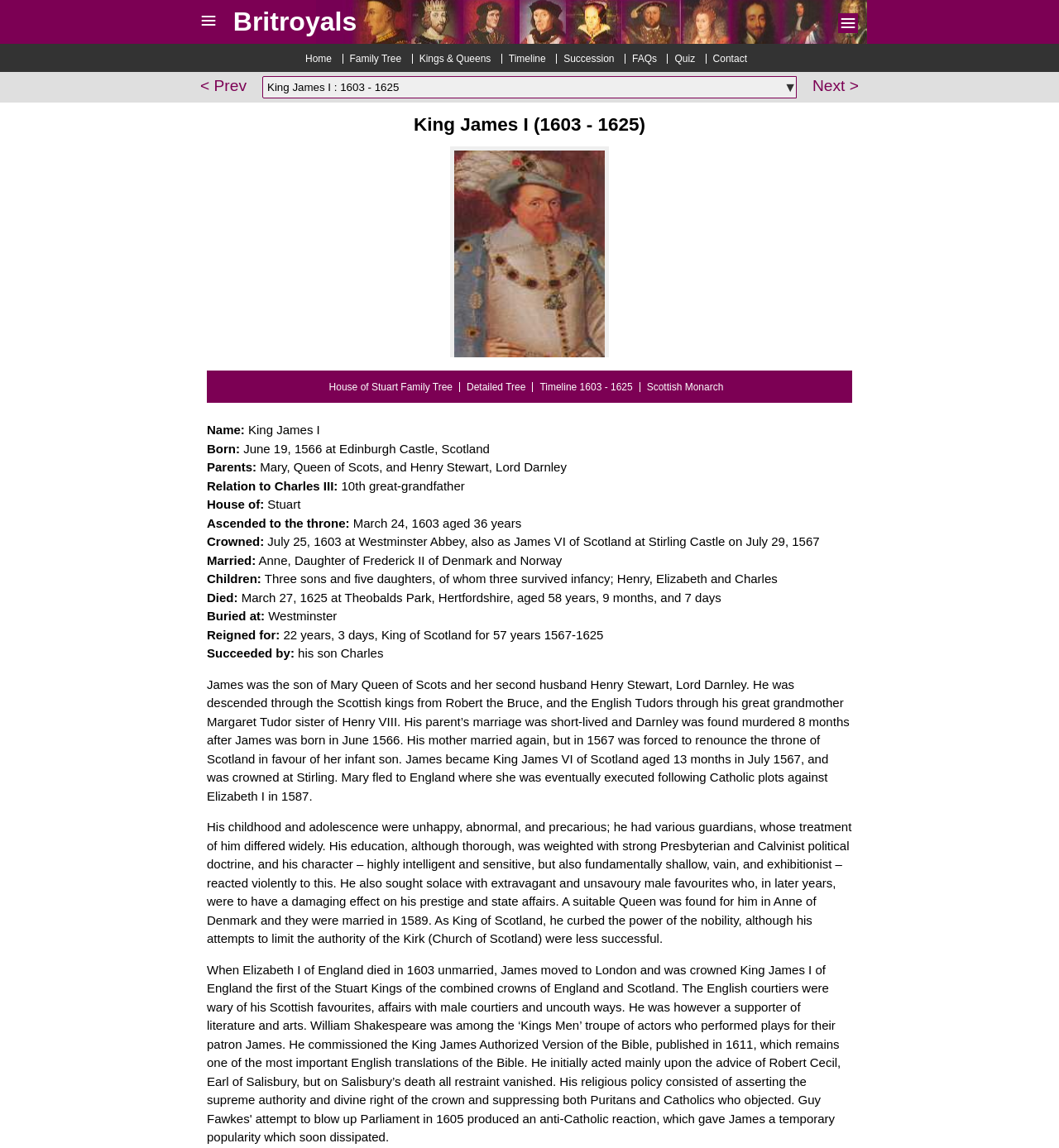What is the name of the king described on this webpage?
Kindly offer a detailed explanation using the data available in the image.

I determined the answer by looking at the heading 'King James I (1603 - 1625)' and the image with the description 'King James I'.